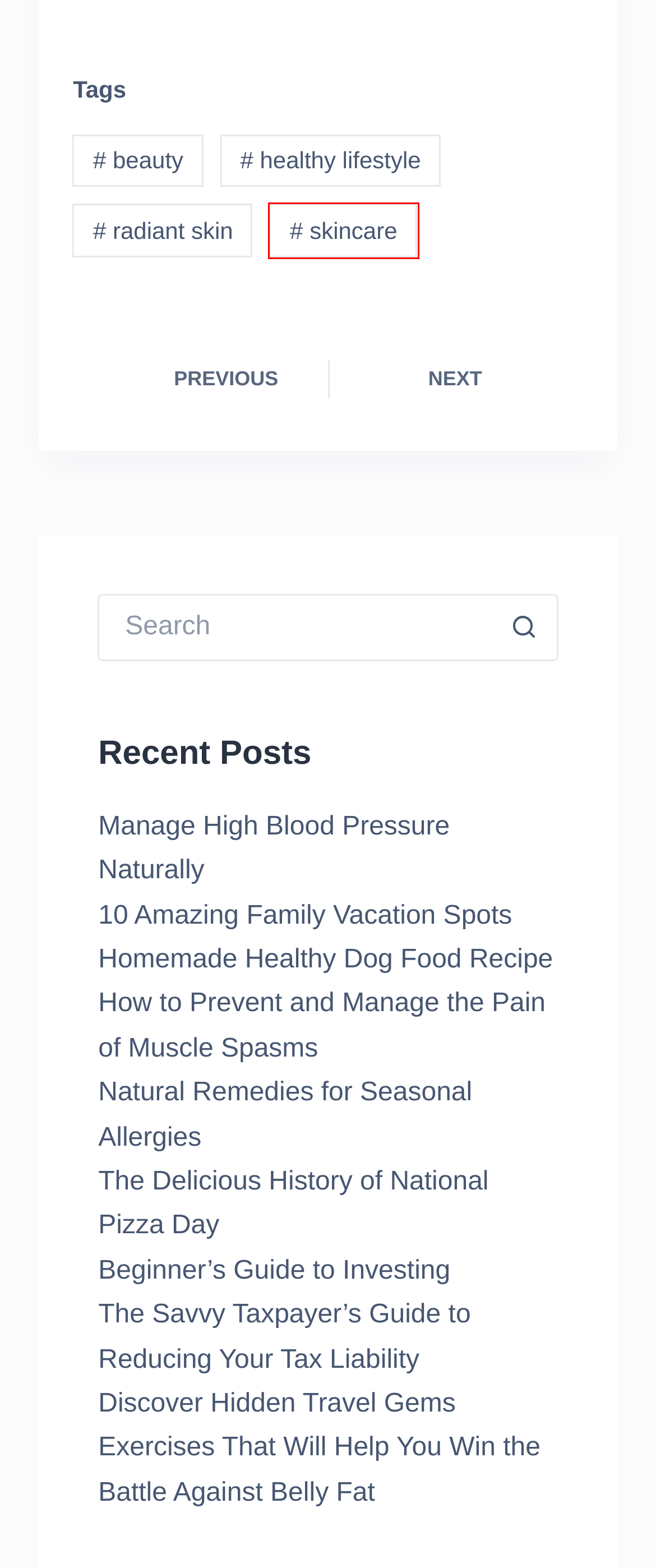Examine the screenshot of the webpage, noting the red bounding box around a UI element. Pick the webpage description that best matches the new page after the element in the red bounding box is clicked. Here are the candidates:
A. Discover Hidden Travel Gems › Cotton & Bliss
B. Beginner’s Guide to Investing › Cotton & Bliss
C. The Savvy Taxpayer’s Guide to Reducing Your Tax Liability › Cotton & Bliss
D. Manage High Blood Pressure Naturally › Cotton & Bliss
E. radiant skin › Cotton & Bliss
F. skincare › Cotton & Bliss
G. Harness the Potential of AI for Profitable Online Ventures › Cotton & Bliss
H. 10 Amazing Family Vacation Spots › Cotton & Bliss

F